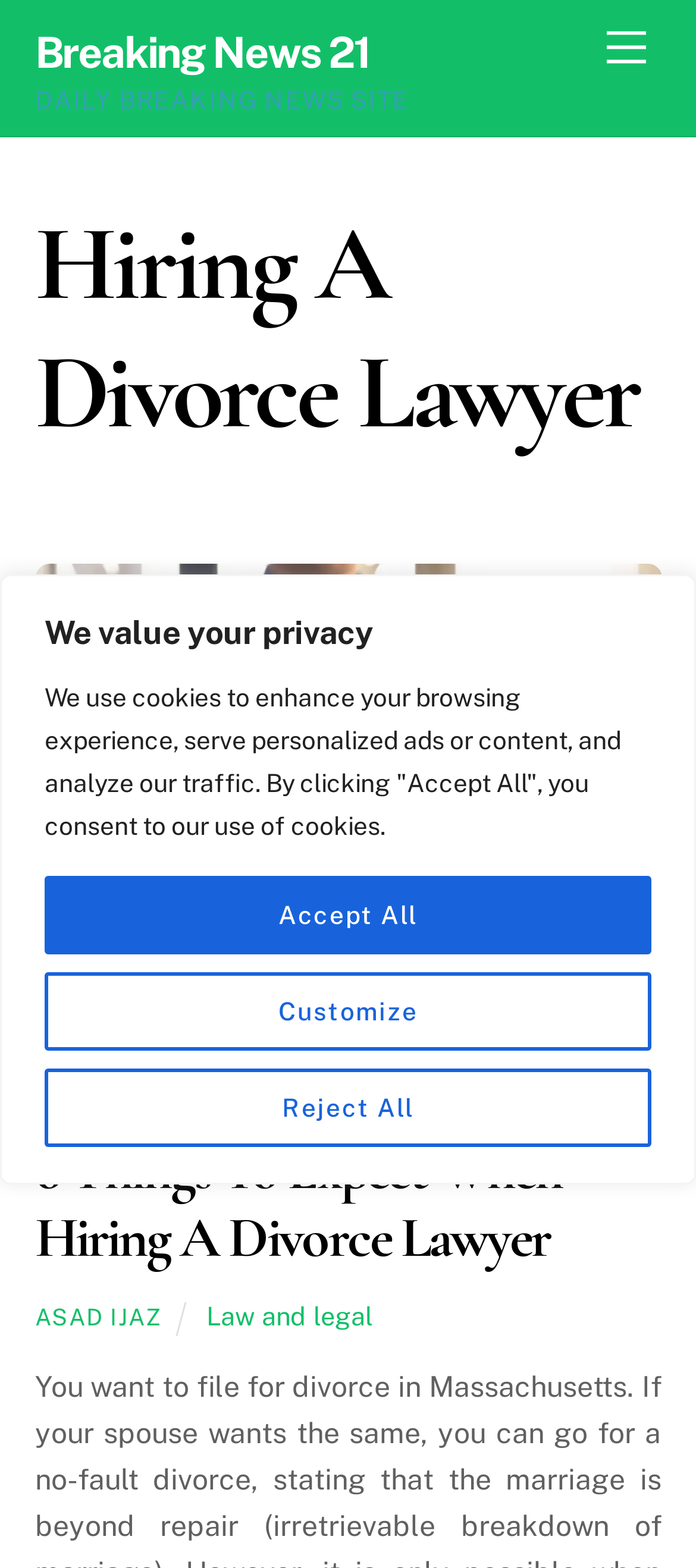Extract the bounding box coordinates of the UI element described by: "Customize". The coordinates should include four float numbers ranging from 0 to 1, e.g., [left, top, right, bottom].

[0.064, 0.62, 0.936, 0.67]